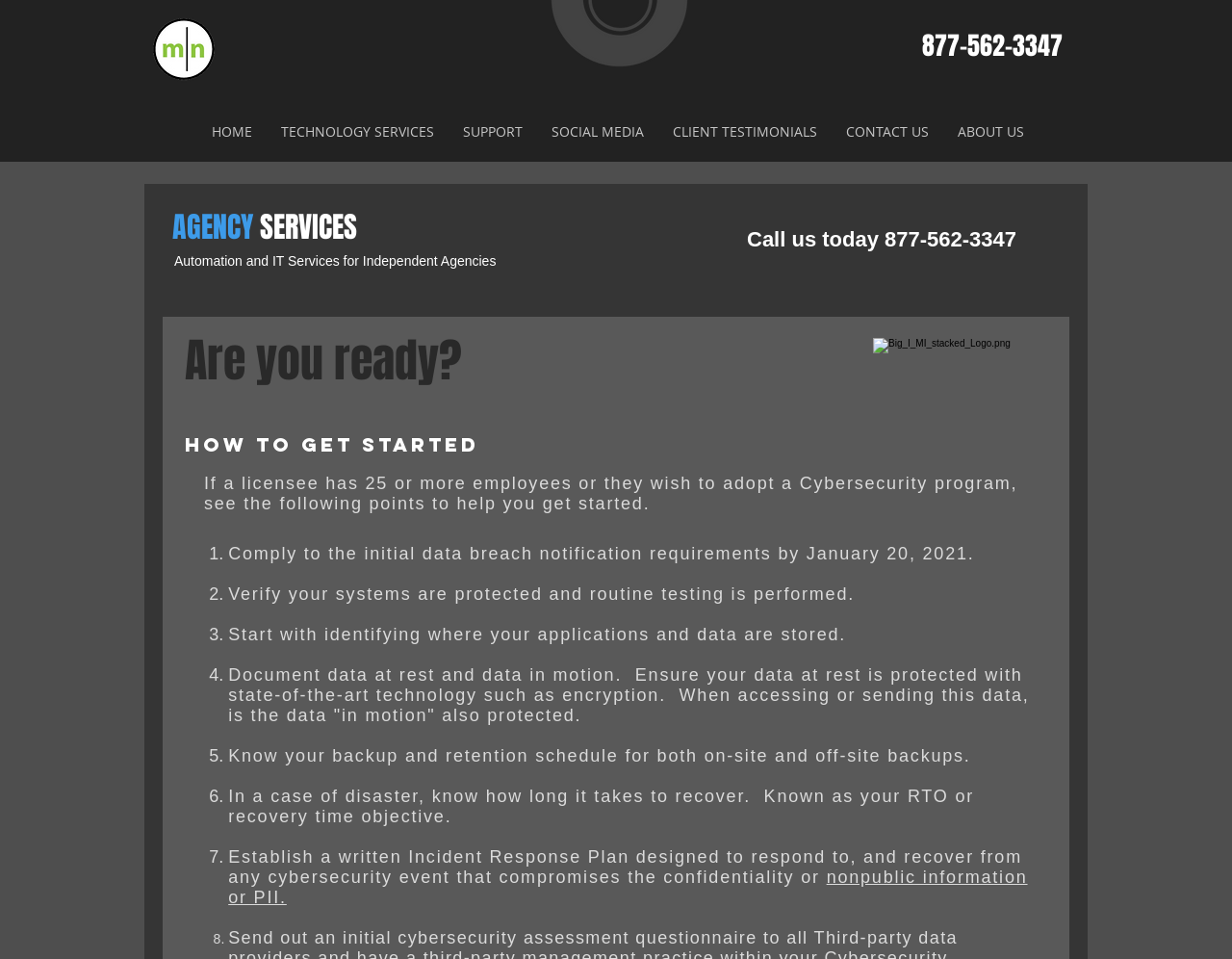Please identify the bounding box coordinates of the element that needs to be clicked to execute the following command: "Navigate to the 'TECHNOLOGY SERVICES' page". Provide the bounding box using four float numbers between 0 and 1, formatted as [left, top, right, bottom].

[0.216, 0.128, 0.364, 0.148]